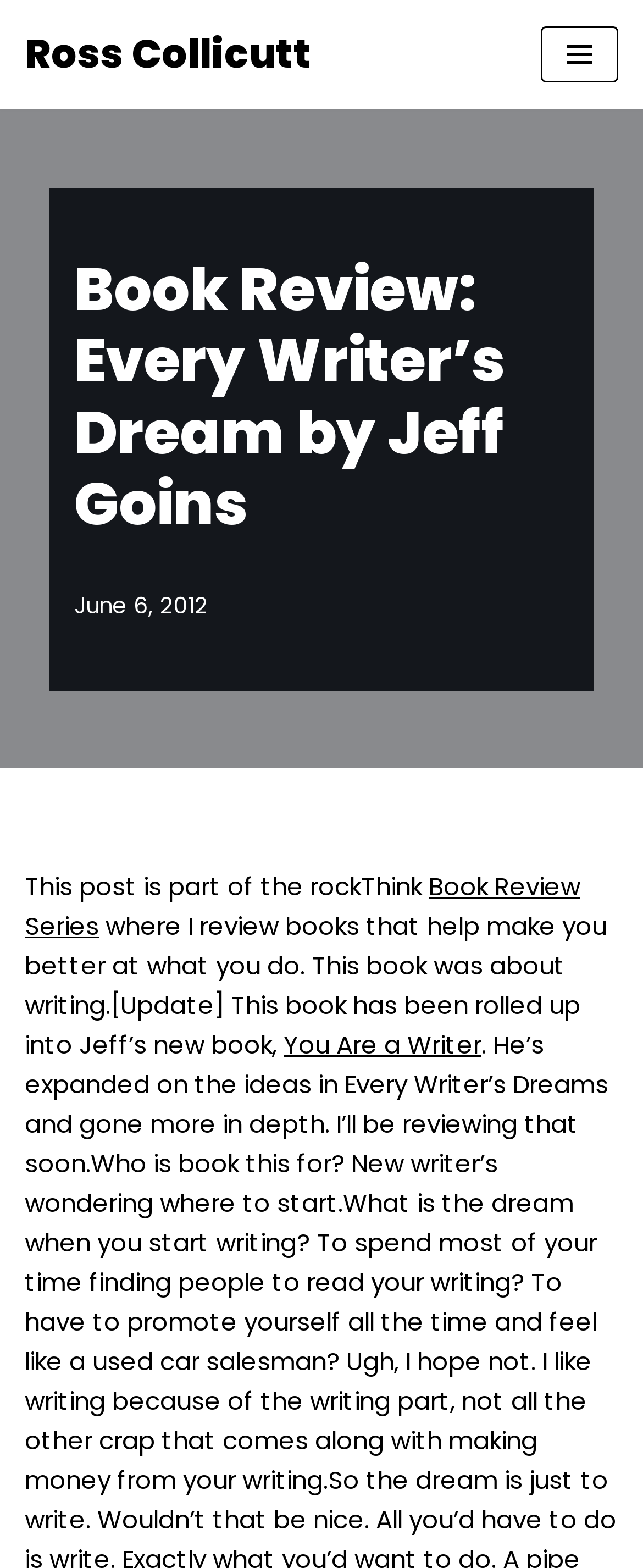What is the text of the webpage's headline?

Book Review: Every Writer’s Dream by Jeff Goins